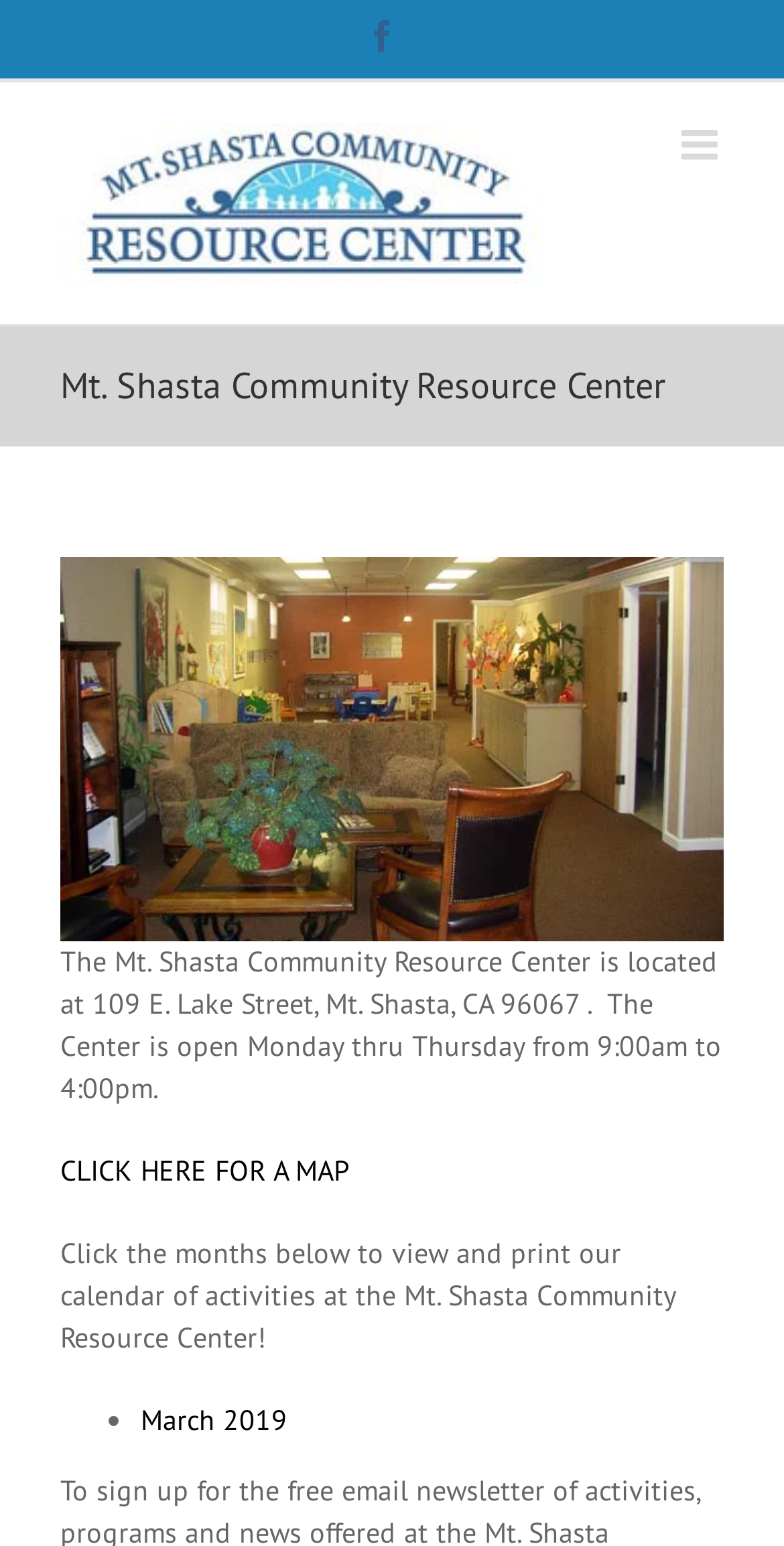What type of content is listed below the 'Click the months below to view and print our calendar of activities' text?
Can you give a detailed and elaborate answer to the question?

I inferred the type of content by reading the static text element that precedes the list, which suggests that the list contains a calendar of activities.